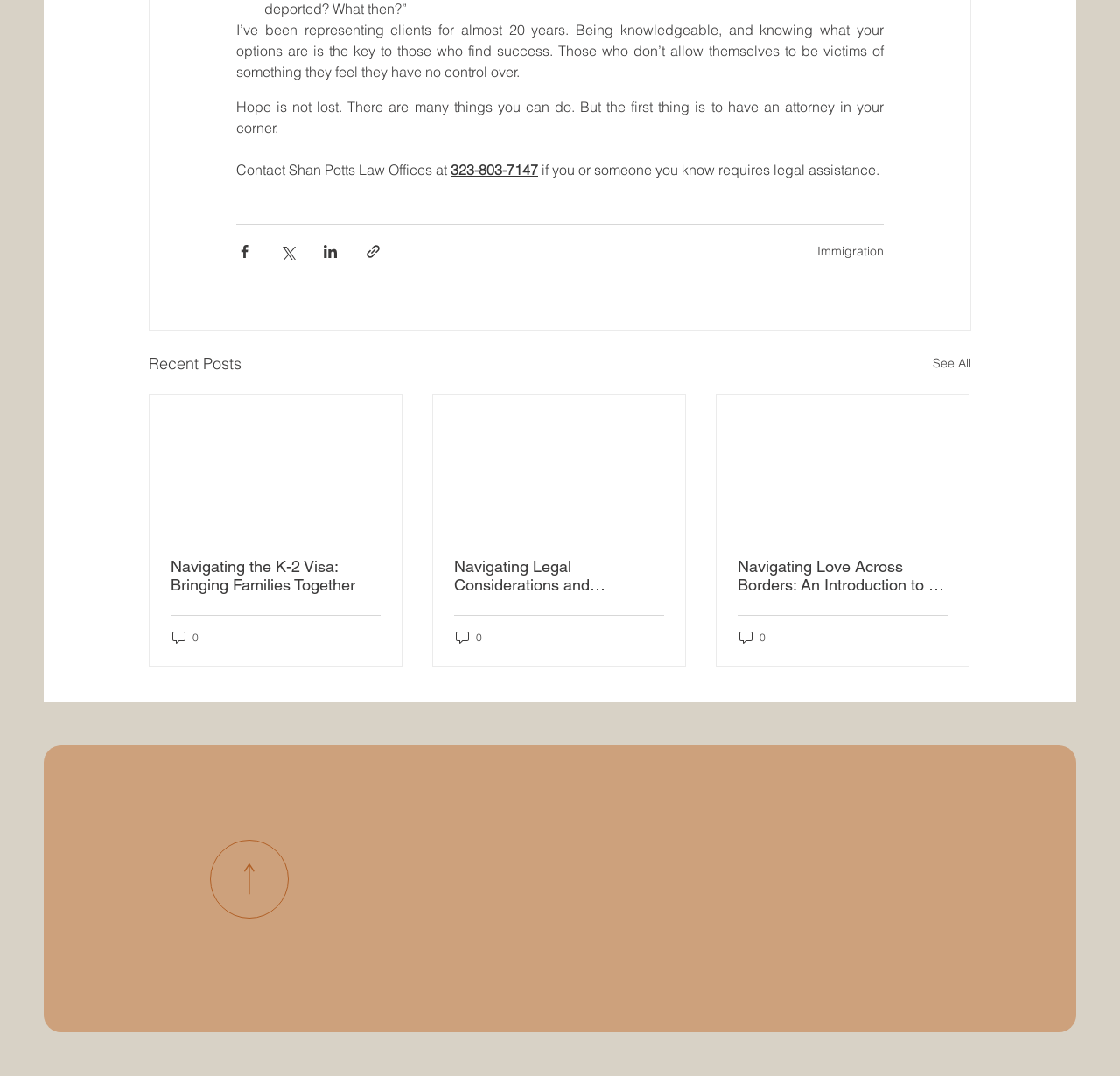Determine the bounding box coordinates for the area you should click to complete the following instruction: "Search for something".

None